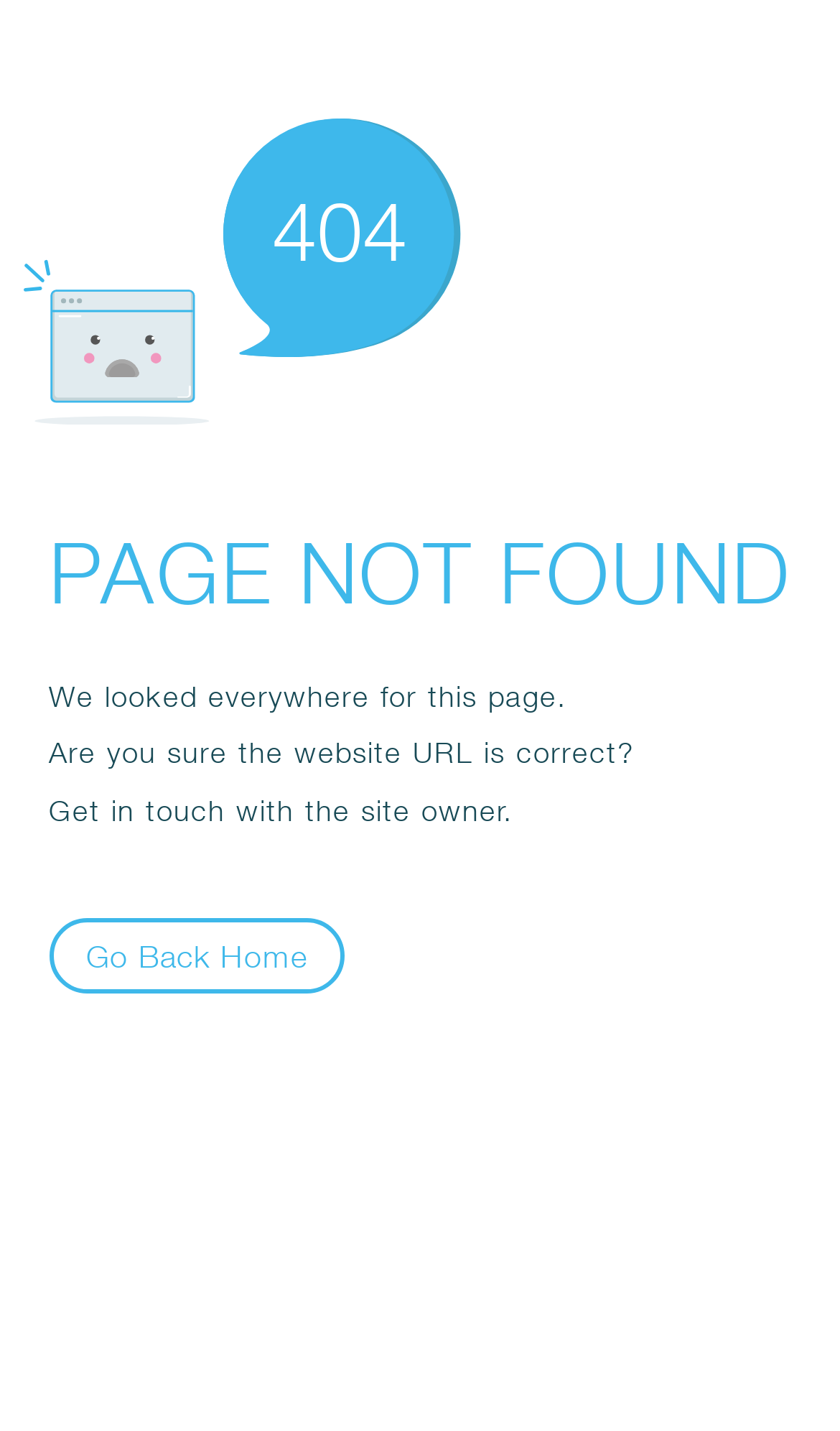What is the error code displayed on the page?
Based on the image, answer the question with as much detail as possible.

The error code is displayed in a prominent position on the page, indicating that the requested page was not found. The '404' code is a standard HTTP error code for 'Not Found'.